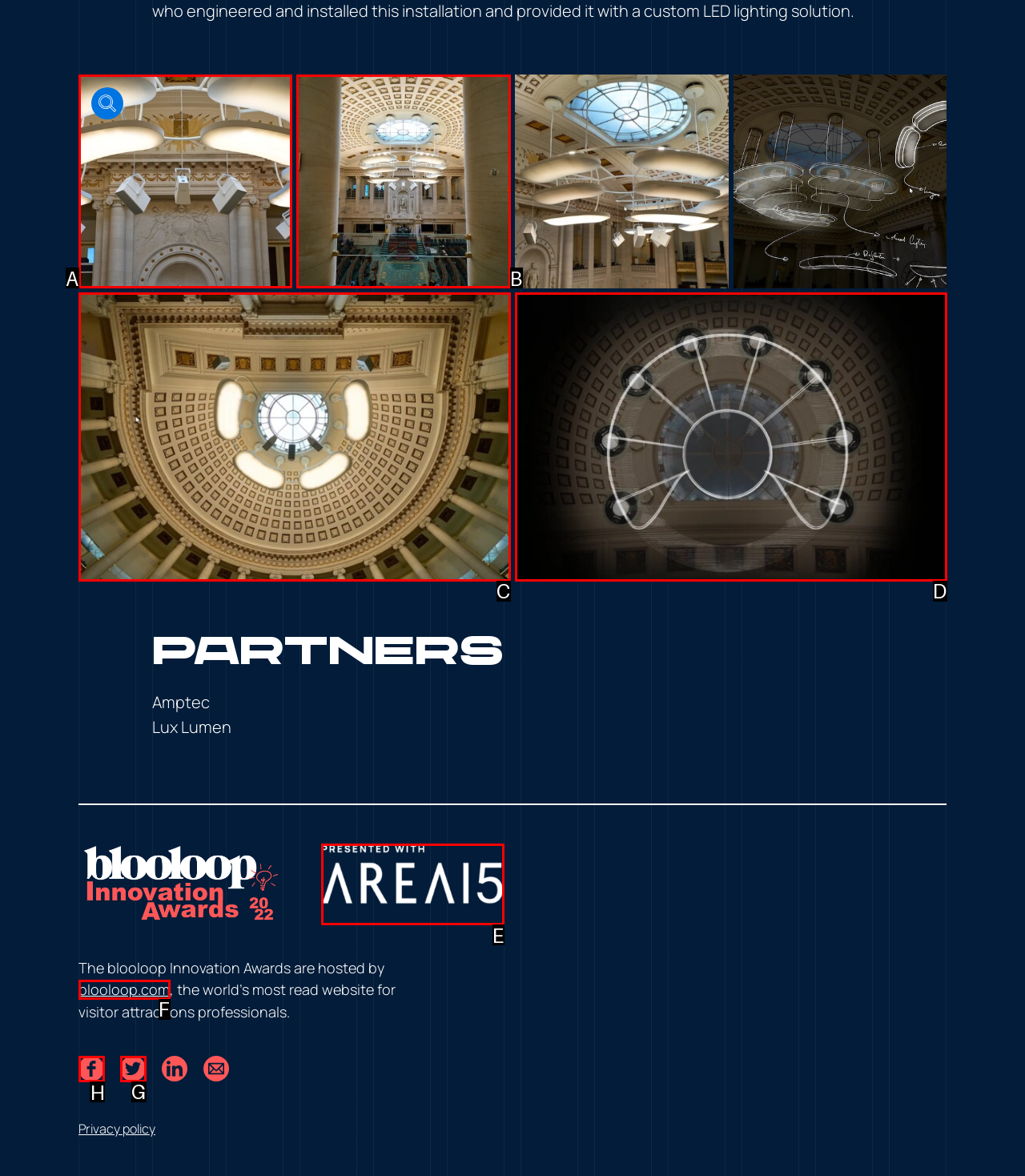Which choice should you pick to execute the task: Check Facebook page
Respond with the letter associated with the correct option only.

H